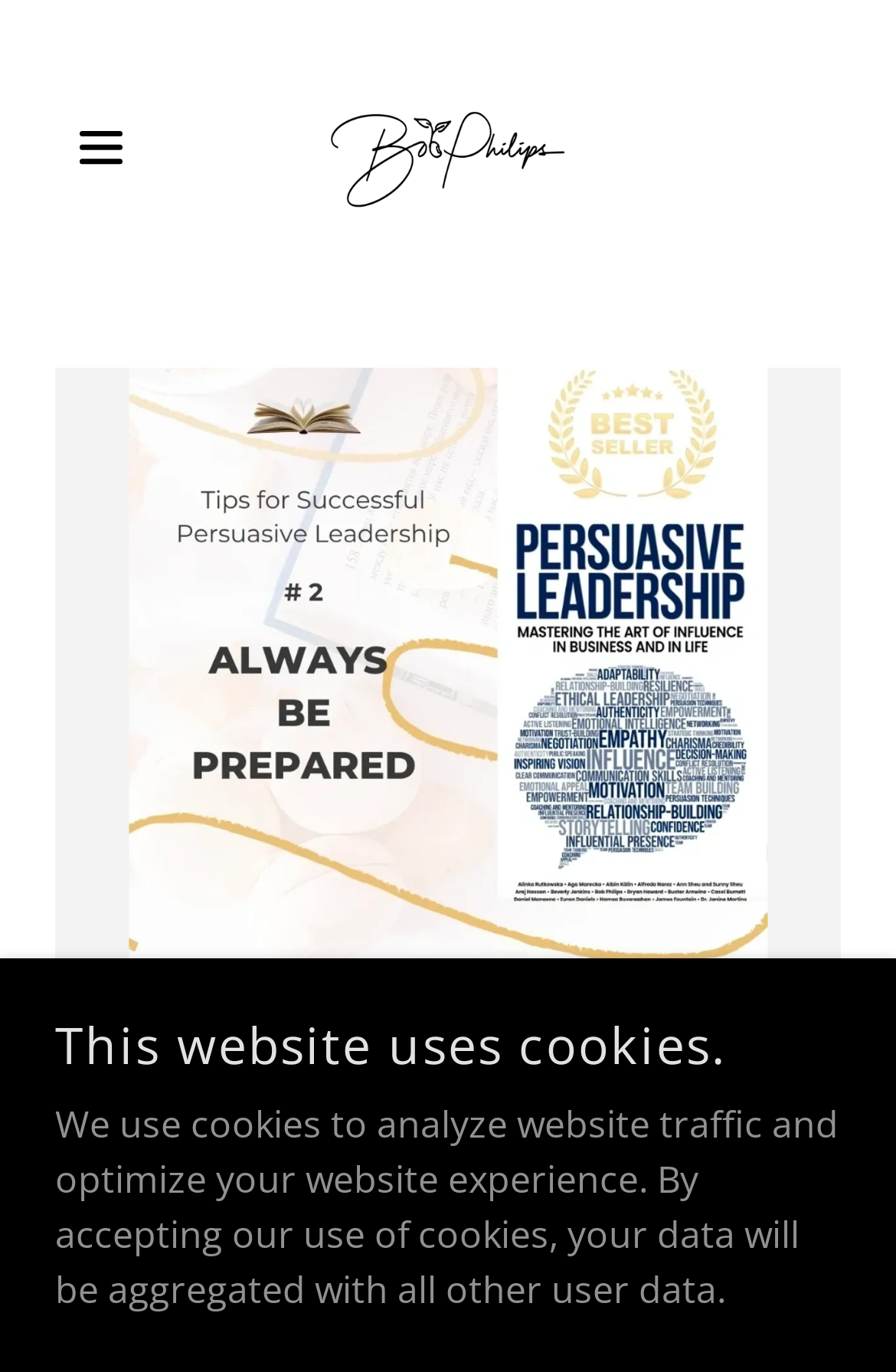Determine the bounding box coordinates (top-left x, top-left y, bottom-right x, bottom-right y) of the UI element described in the following text: title="Launch Your Dreams"

[0.346, 0.04, 0.654, 0.174]